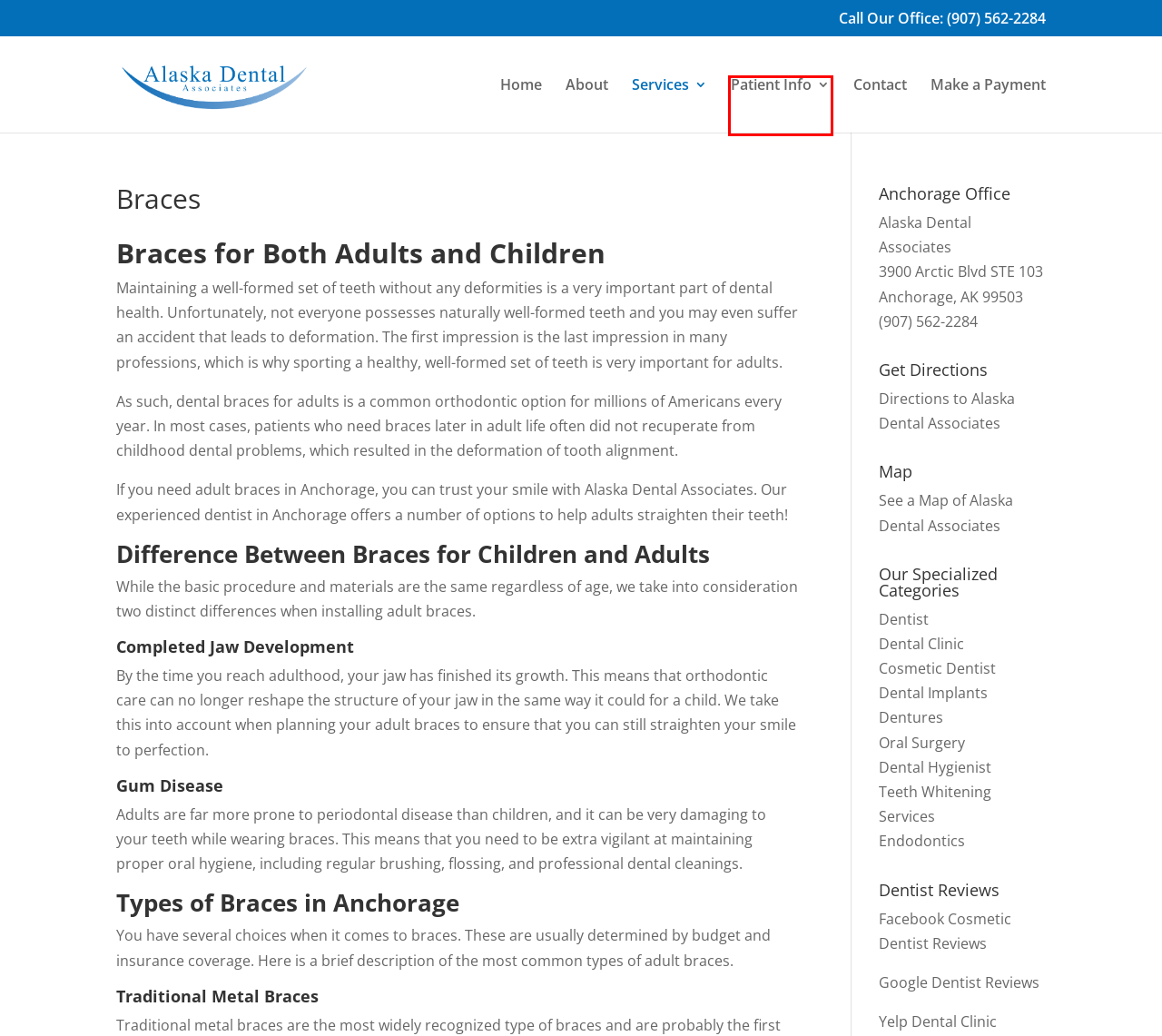You have a screenshot showing a webpage with a red bounding box highlighting an element. Choose the webpage description that best fits the new webpage after clicking the highlighted element. The descriptions are:
A. Contact
B. Patient Info
C. Anchorage Dental Clinic – Alaska Dental Associates
D. Dental Services
E. Dentist - Alaska Dental Associates - Anchorage
F. About
G. Anchorage Teeth Whitening Service – Alaska Dental Associates
H. Dental Implants Anchorage – Alaska Dental Associates

B